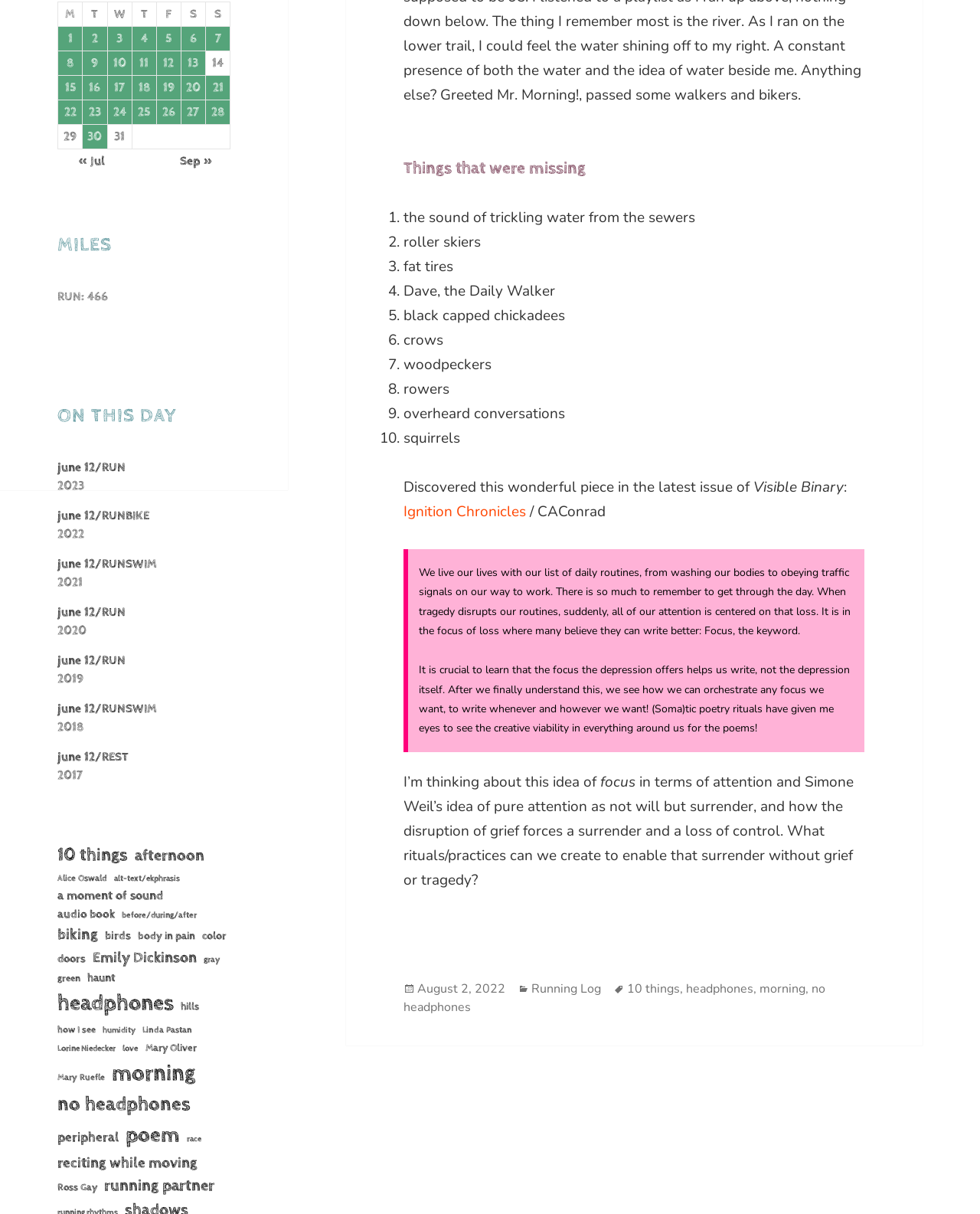From the given element description: "a moment of sound", find the bounding box for the UI element. Provide the coordinates as four float numbers between 0 and 1, in the order [left, top, right, bottom].

[0.059, 0.731, 0.167, 0.746]